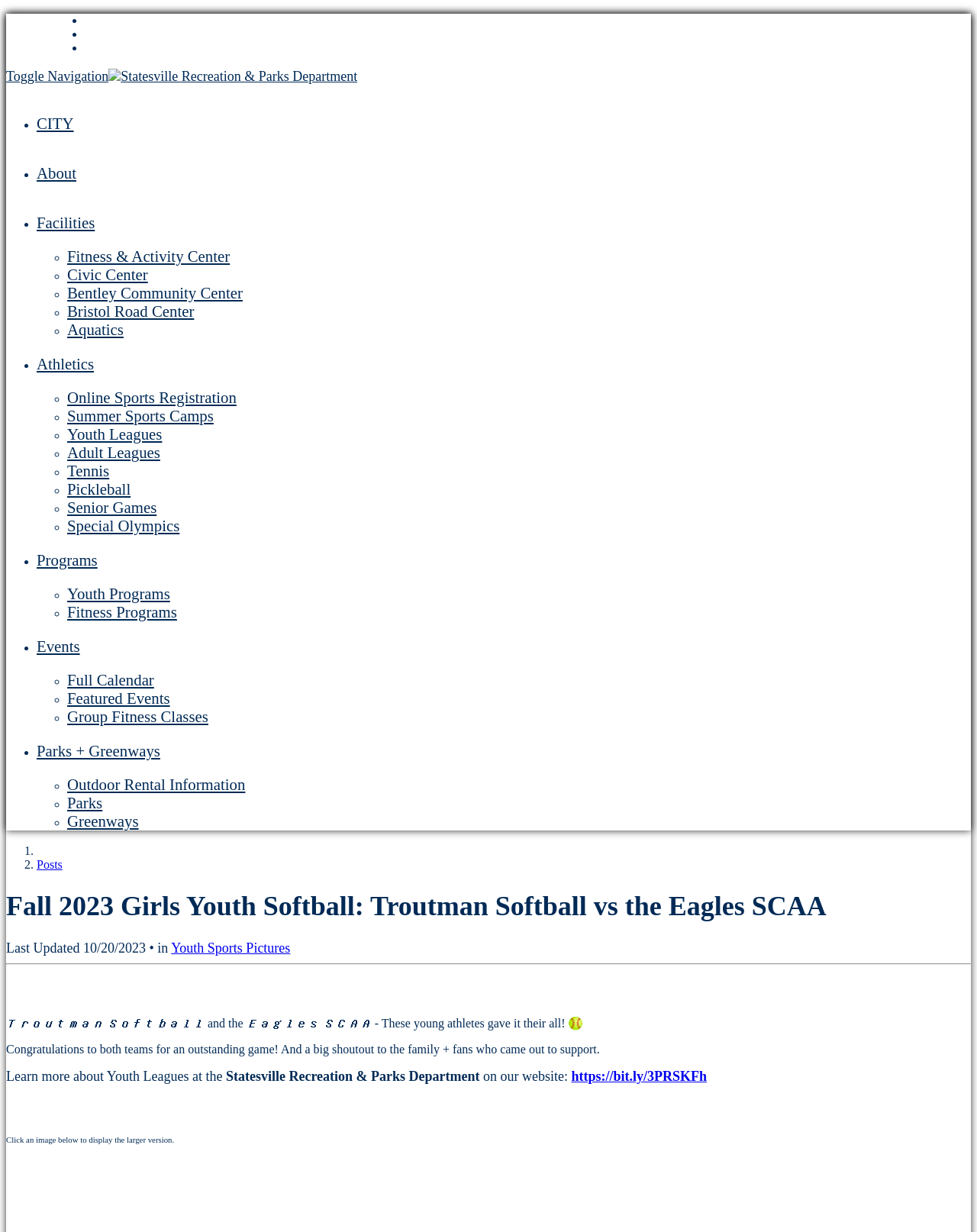Pinpoint the bounding box coordinates of the clickable area needed to execute the instruction: "Visit Statesville Recreation & Parks Department". The coordinates should be specified as four float numbers between 0 and 1, i.e., [left, top, right, bottom].

[0.111, 0.056, 0.366, 0.068]